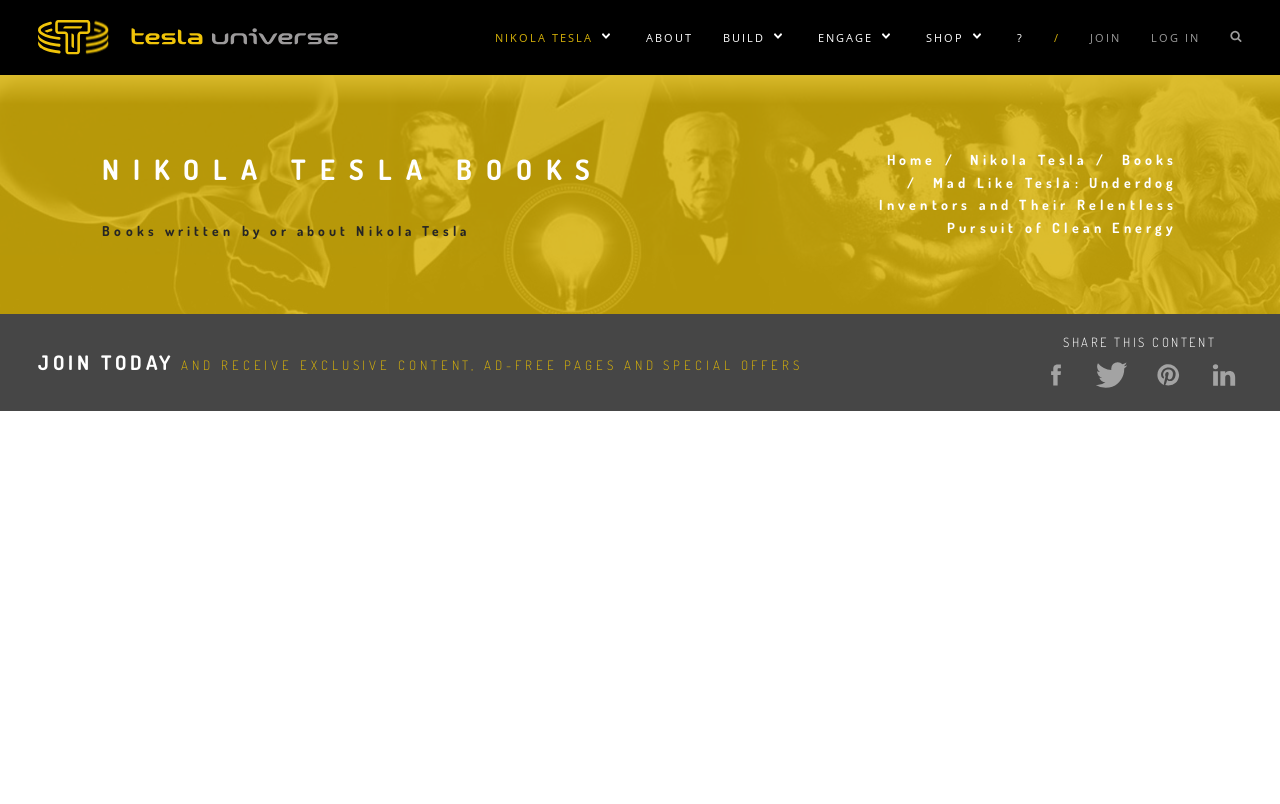Find the bounding box coordinates of the area that needs to be clicked in order to achieve the following instruction: "Click on the 'NIKOLA TESLA' link". The coordinates should be specified as four float numbers between 0 and 1, i.e., [left, top, right, bottom].

[0.386, 0.0, 0.463, 0.093]